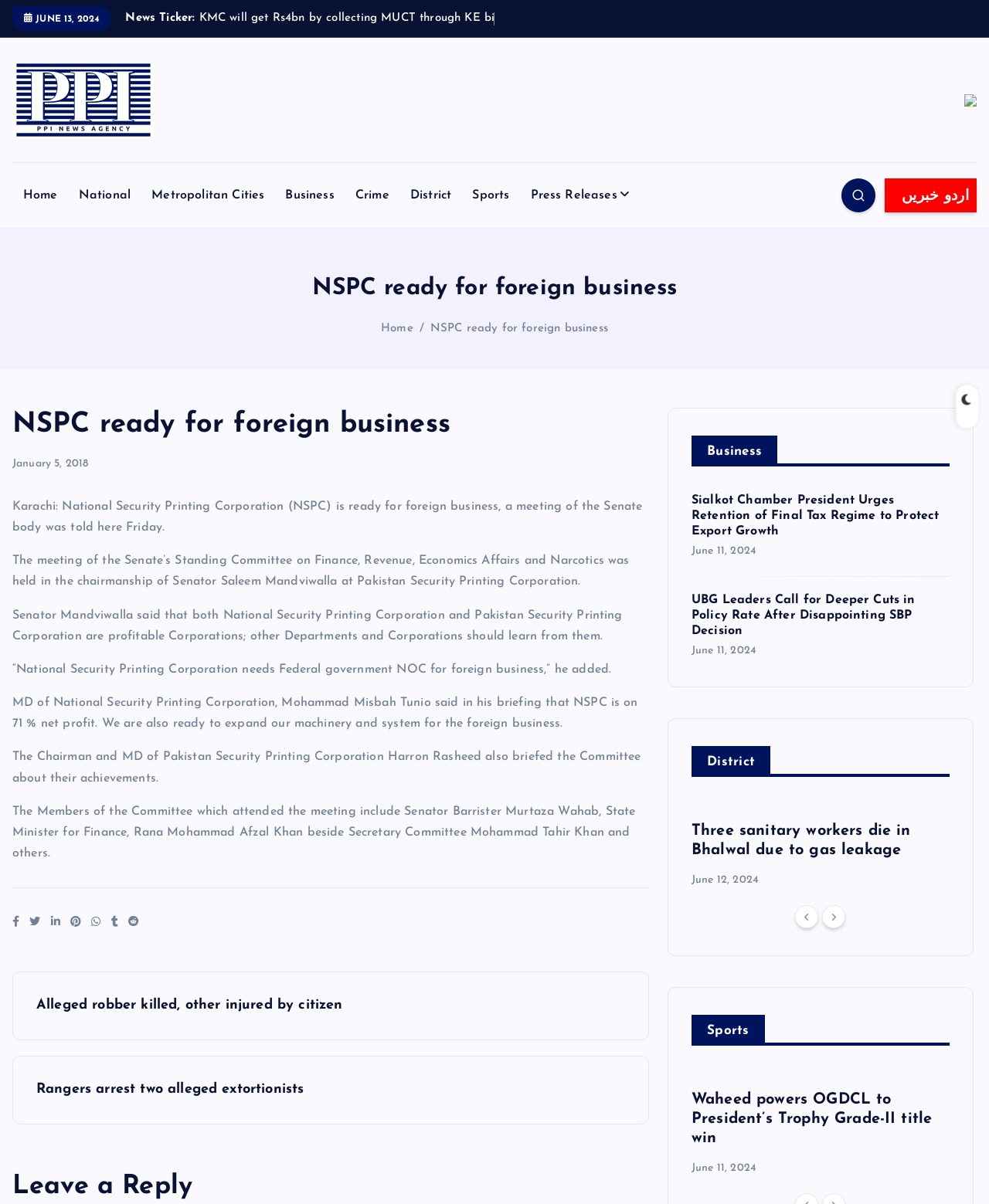Extract the bounding box coordinates for the HTML element that matches this description: "National". The coordinates should be four float numbers between 0 and 1, i.e., [left, top, right, bottom].

[0.069, 0.15, 0.143, 0.174]